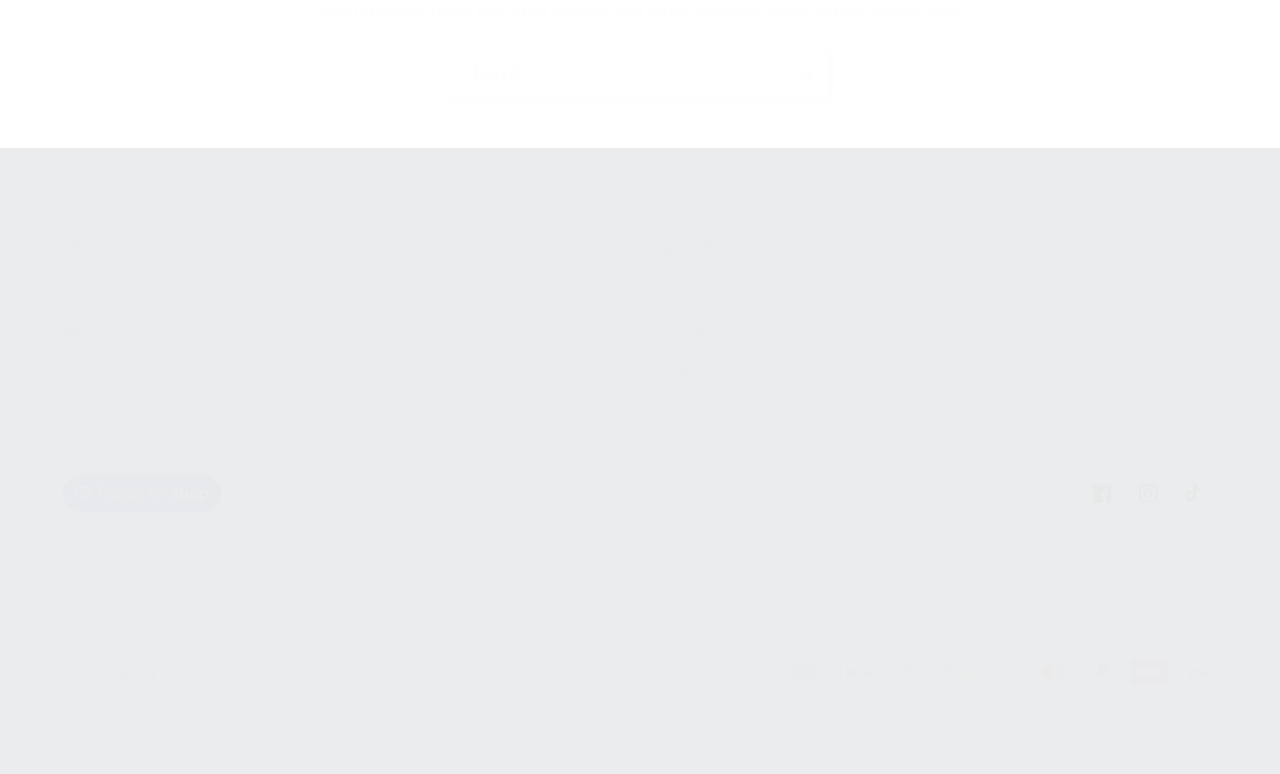What payment methods are accepted?
Please respond to the question thoroughly and include all relevant details.

The payment methods accepted are listed as images, including American Express, Apple Pay, Diners Club, Discover, Google Pay, Mastercard, PayPal, Shop Pay, and Visa, indicating that the website accepts a variety of payment options.